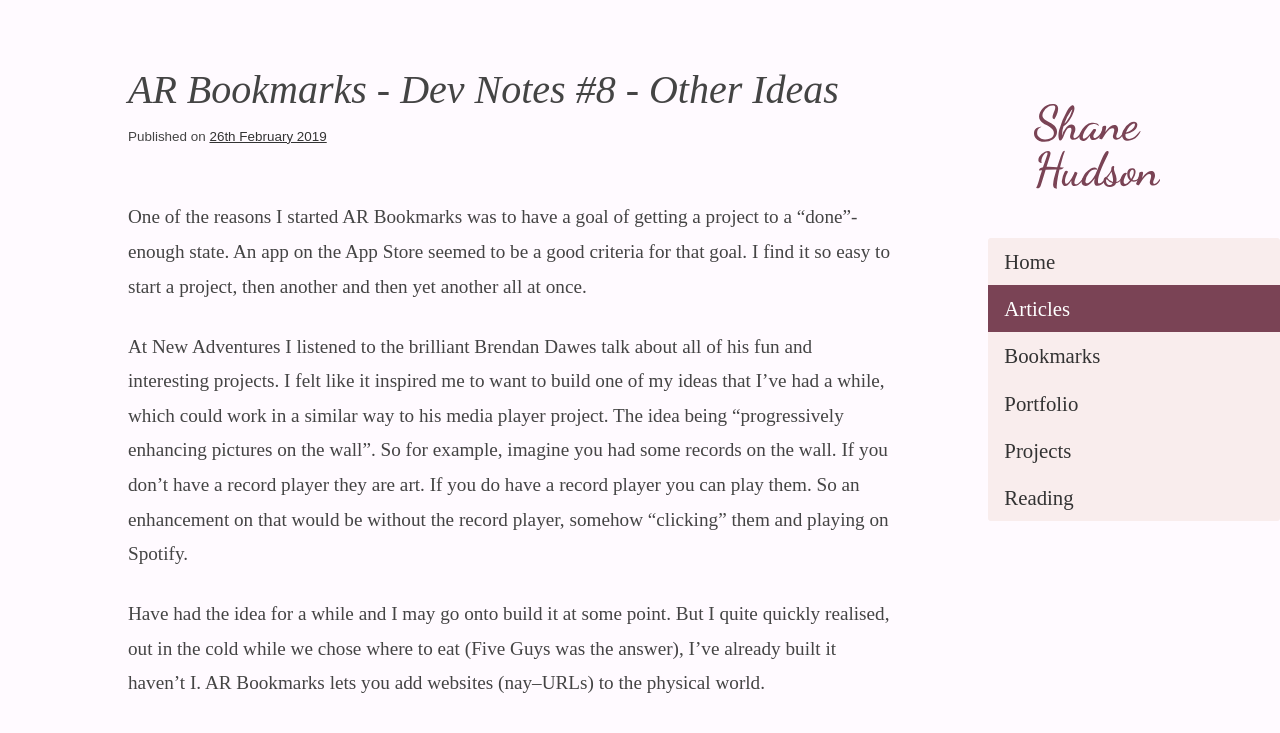What is the idea inspired by Brendan Dawes' talk?
Refer to the image and offer an in-depth and detailed answer to the question.

The idea inspired by Brendan Dawes' talk is 'progressively enhancing pictures on the wall', which can be found by reading the text element that mentions Brendan Dawes' talk and the idea of enhancing pictures on the wall, such as records that can be played on Spotify.